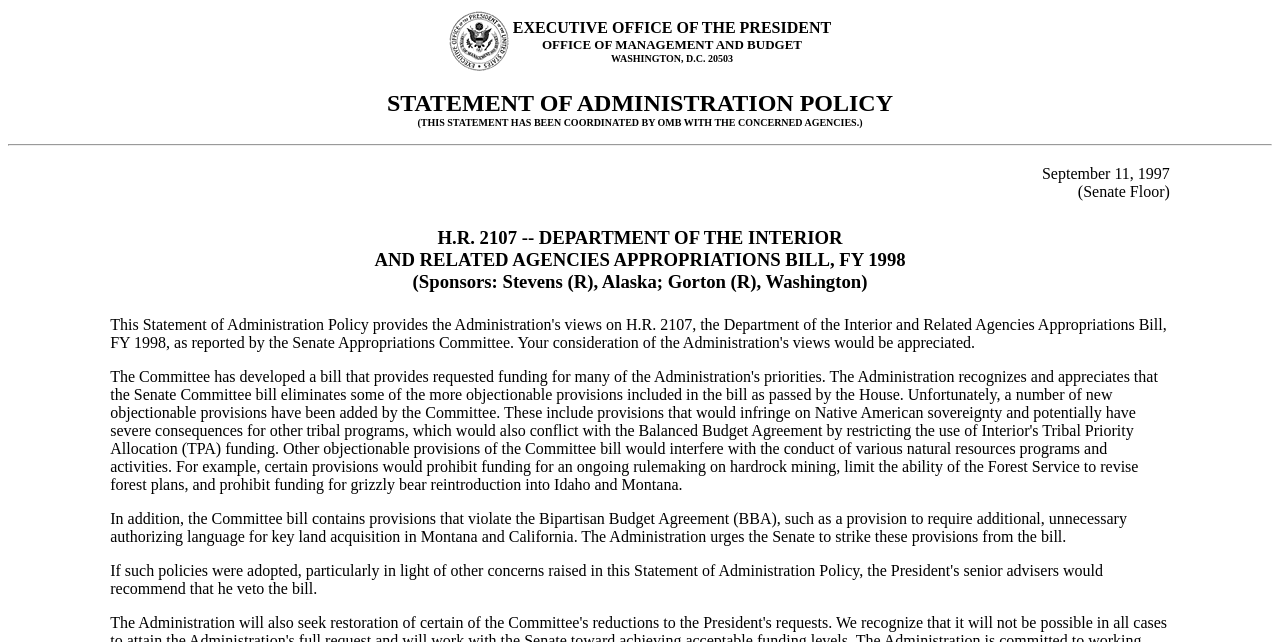Explain the features and main sections of the webpage comprehensively.

This webpage appears to be a government document or policy statement. At the top, there is a logo or image on the left, accompanied by a header that reads "EXECUTIVE OFFICE OF THE PRESIDENT OFFICE OF MANAGEMENT AND BUDGET WASHINGTON, D.C. 20503" on the right. 

Below this header, there is a title "STATEMENT OF ADMINISTRATION POLICY" in a larger font, followed by a subtitle "(THIS STATEMENT HAS BEEN COORDINATED BY OMB WITH THE CONCERNED AGENCIES.)" in a smaller font.

A horizontal separator line divides the top section from the bottom section. In the bottom section, there are two rows of text. The first row reads "September 11, 1997 (Senate Floor)". The second row has a heading "H.R. 2107 -- DEPARTMENT OF THE INTERIOR AND RELATED AGENCIES APPROPRIATIONS BILL, FY 1998" with a subheading "(Sponsors: Stevens (R), Alaska; Gorton (R), Washington)" in a smaller font.